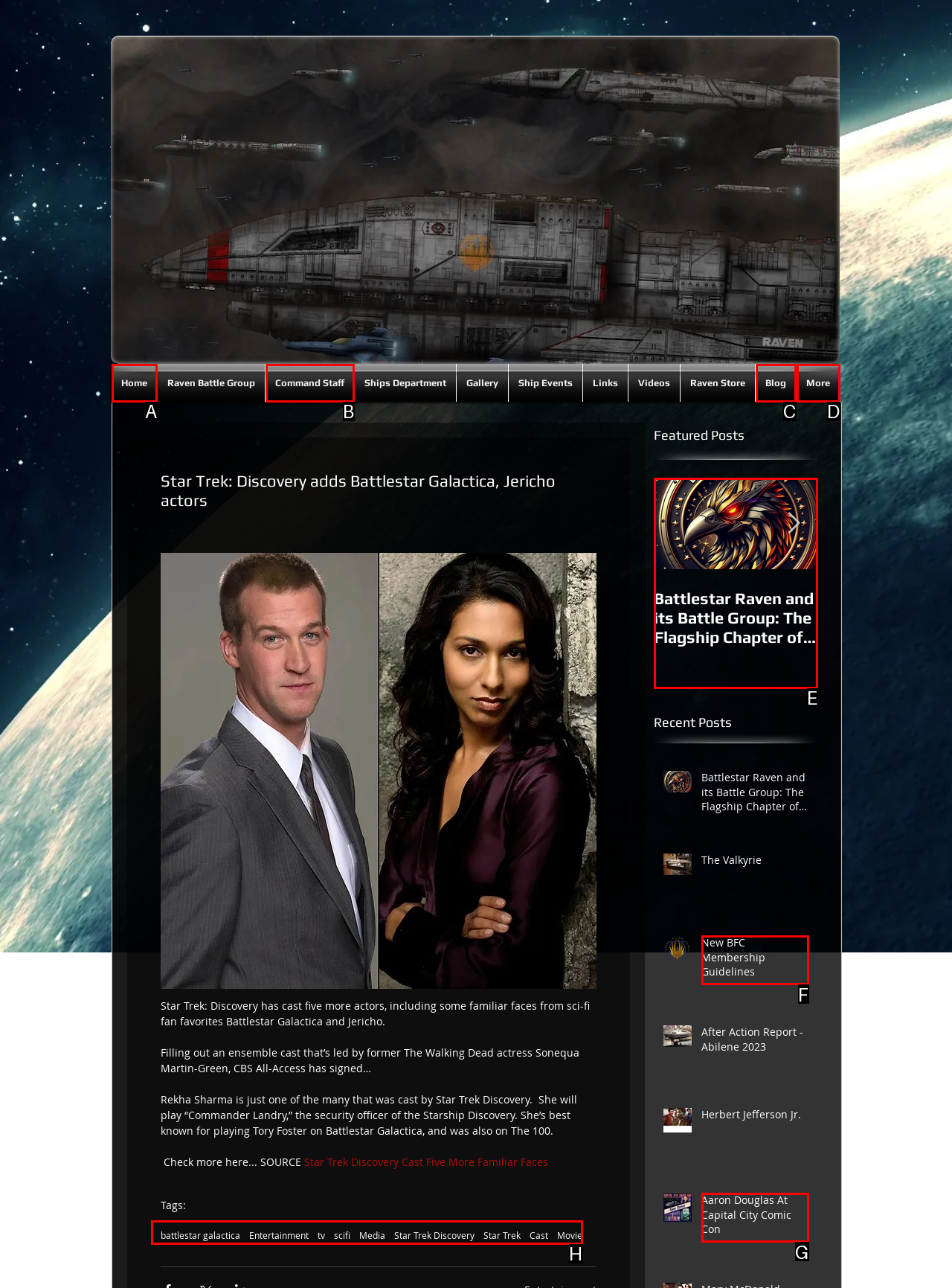Which choice should you pick to execute the task: Check the tags
Respond with the letter associated with the correct option only.

H